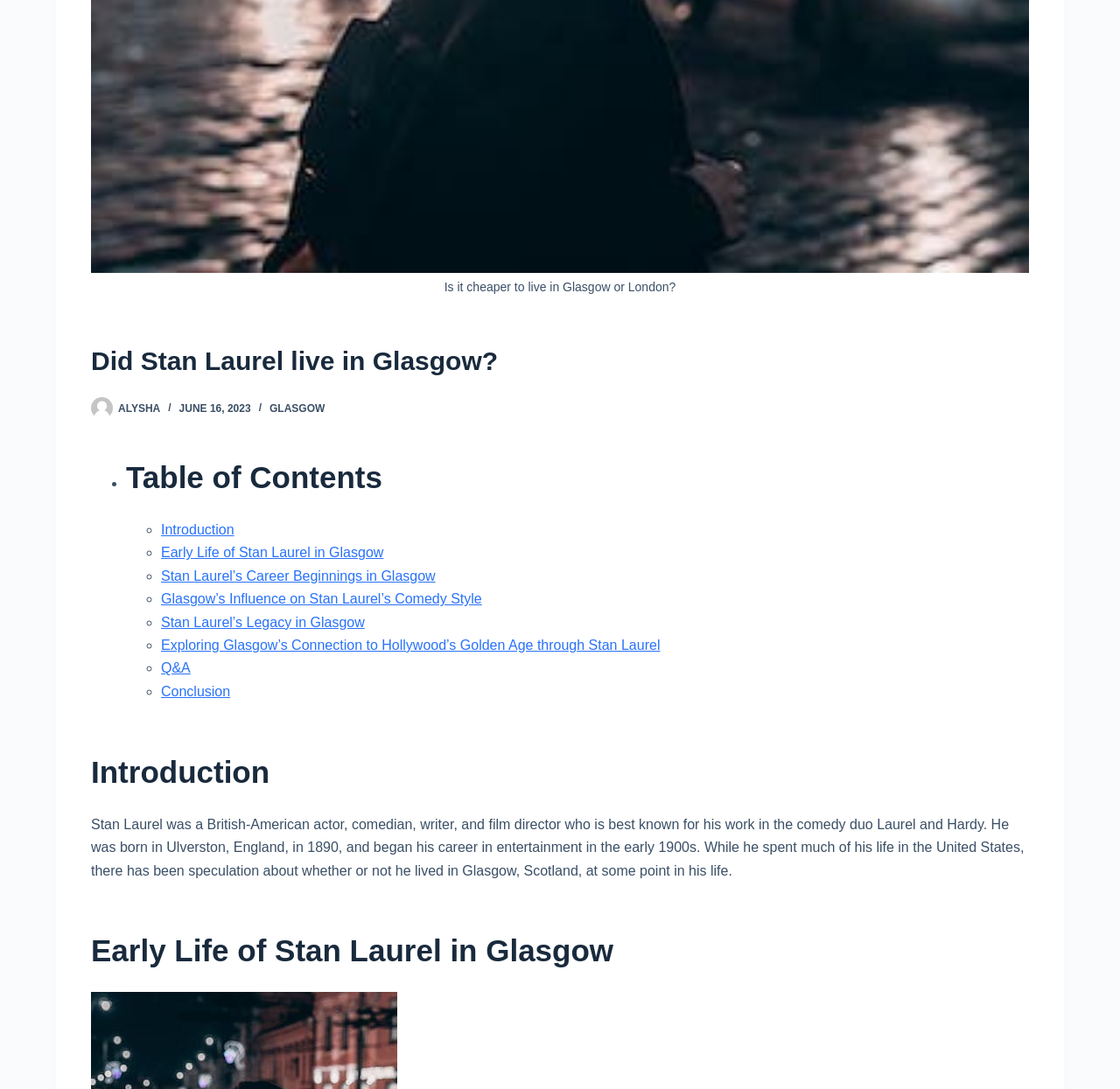Determine the coordinates of the bounding box that should be clicked to complete the instruction: "Click on the link to read about Early Life of Stan Laurel in Glasgow". The coordinates should be represented by four float numbers between 0 and 1: [left, top, right, bottom].

[0.144, 0.501, 0.342, 0.514]